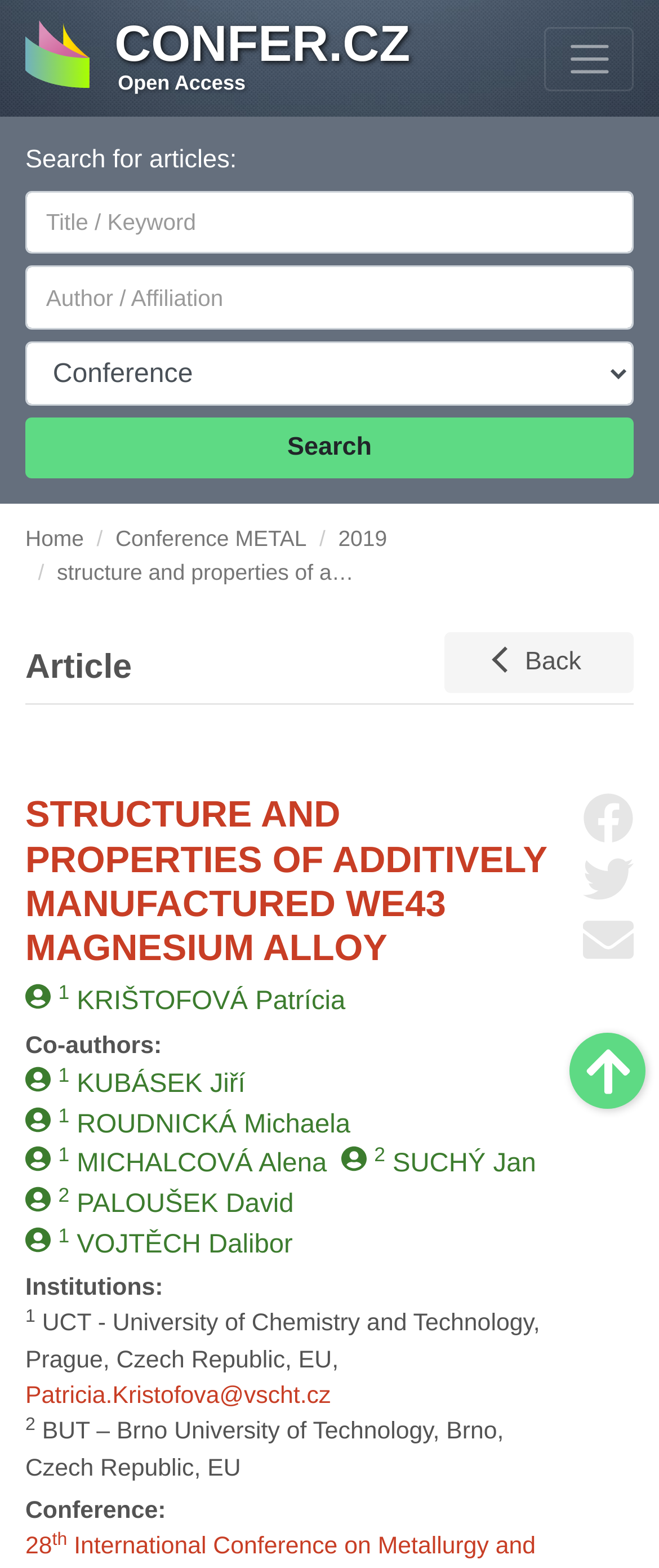Please specify the bounding box coordinates of the region to click in order to perform the following instruction: "Share on Facebook".

[0.885, 0.506, 0.962, 0.538]